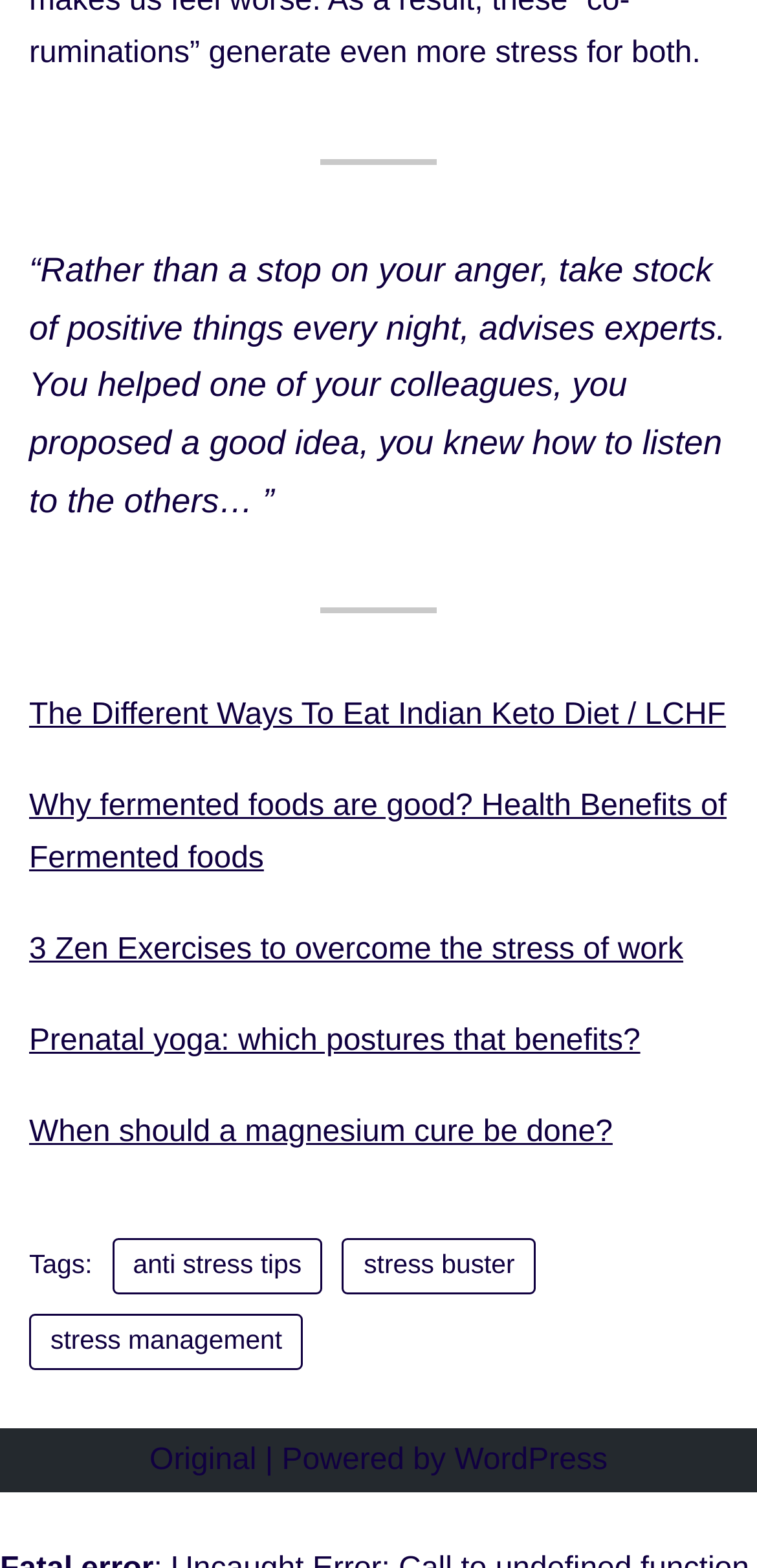What is the platform that powers the website?
Answer briefly with a single word or phrase based on the image.

WordPress